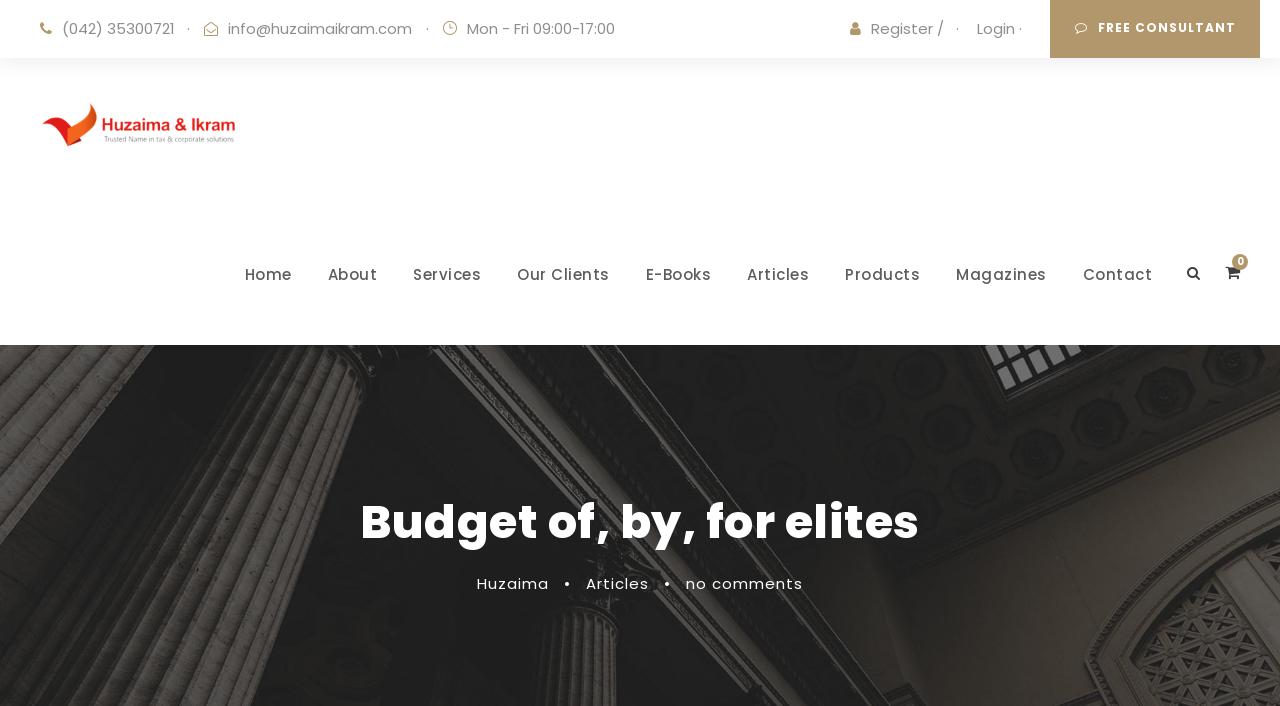Please specify the coordinates of the bounding box for the element that should be clicked to carry out this instruction: "Read the latest Articles". The coordinates must be four float numbers between 0 and 1, formatted as [left, top, right, bottom].

[0.584, 0.371, 0.632, 0.488]